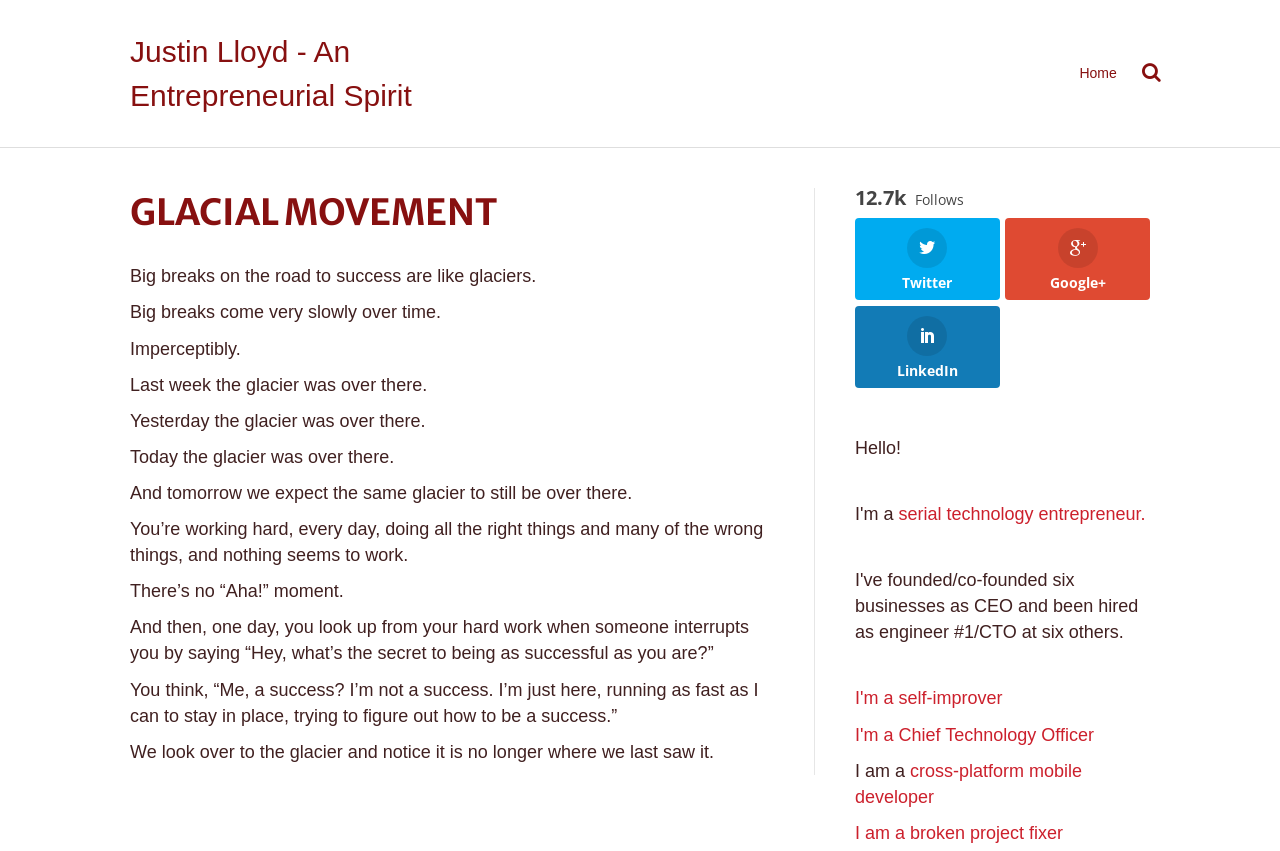Determine the bounding box coordinates of the element that should be clicked to execute the following command: "Follow Justin Lloyd on Twitter".

[0.668, 0.256, 0.781, 0.353]